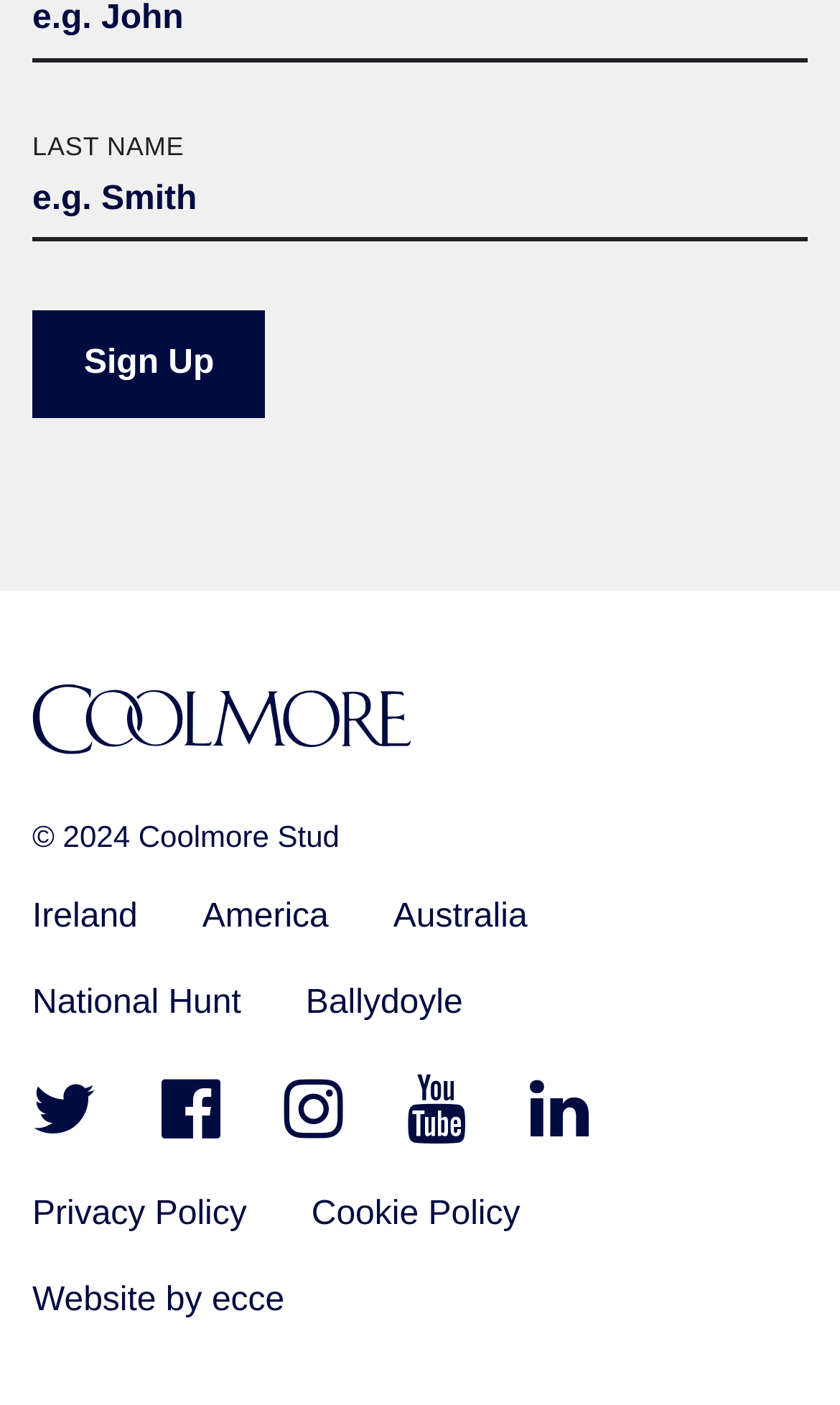What is the purpose of the textbox?
Refer to the image and give a detailed answer to the question.

The textbox is labeled 'LAST NAME' and is required, indicating that it is used to input the user's last name, likely for registration or sign-up purposes.